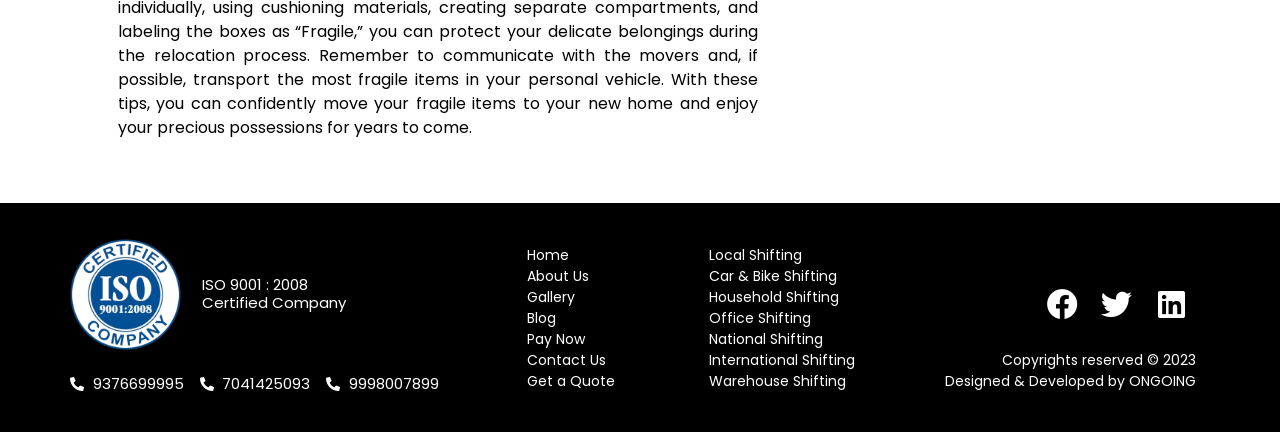Determine the bounding box coordinates of the section I need to click to execute the following instruction: "View the 'Gallery'". Provide the coordinates as four float numbers between 0 and 1, i.e., [left, top, right, bottom].

[0.412, 0.663, 0.449, 0.71]